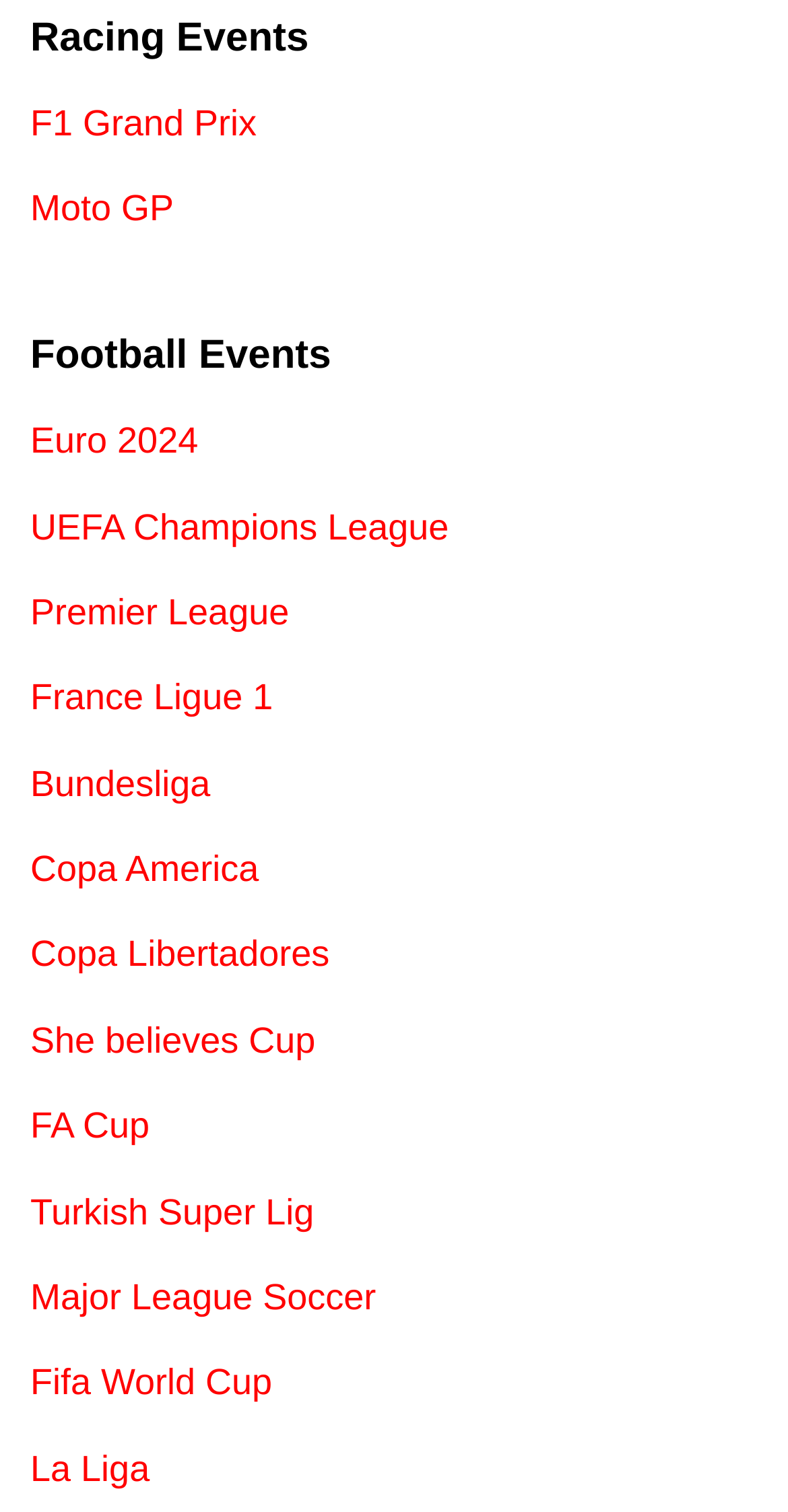Using the image as a reference, answer the following question in as much detail as possible:
What is the first event listed under 'Racing Events'?

I looked at the list of links under the 'Racing Events' category and found that the first one is 'F1 Grand Prix', which is a Formula One racing event.